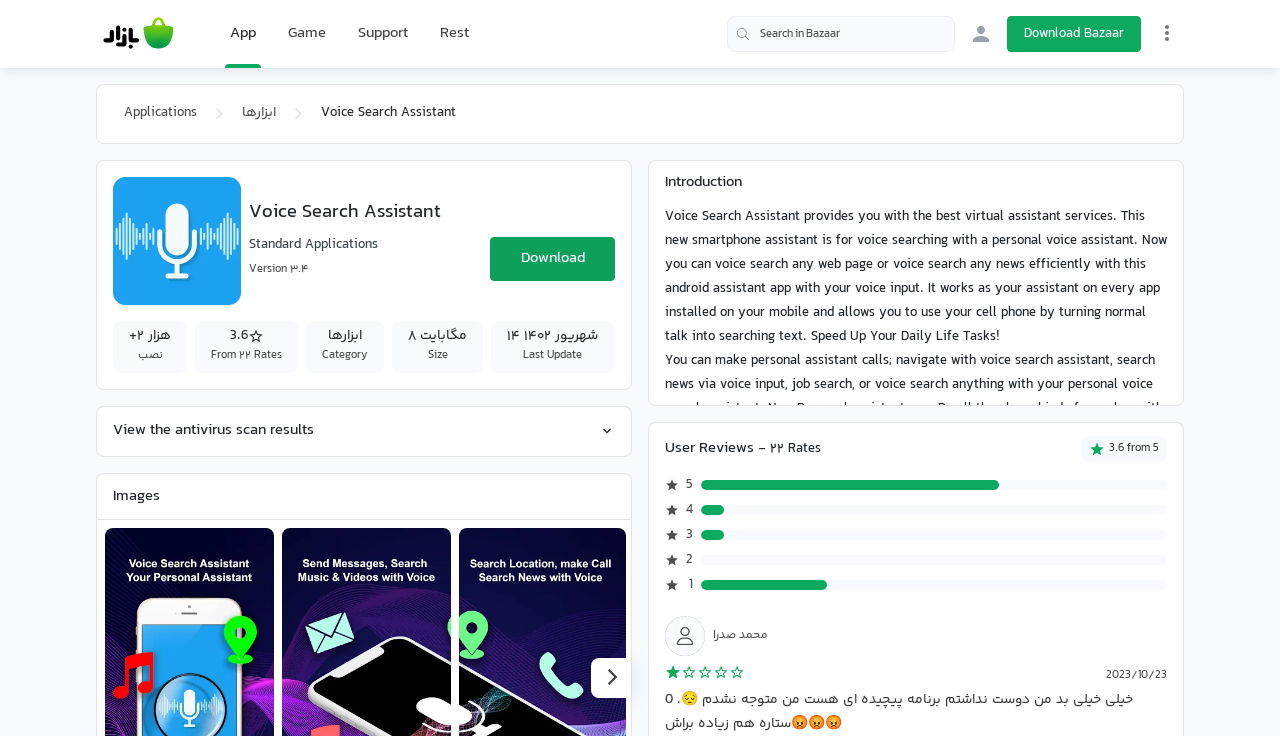Please specify the bounding box coordinates in the format (top-left x, top-left y, bottom-right x, bottom-right y), with values ranging from 0 to 1. Identify the bounding box for the UI component described as follows: placeholder="Search in Bazaar"

[0.568, 0.022, 0.746, 0.071]